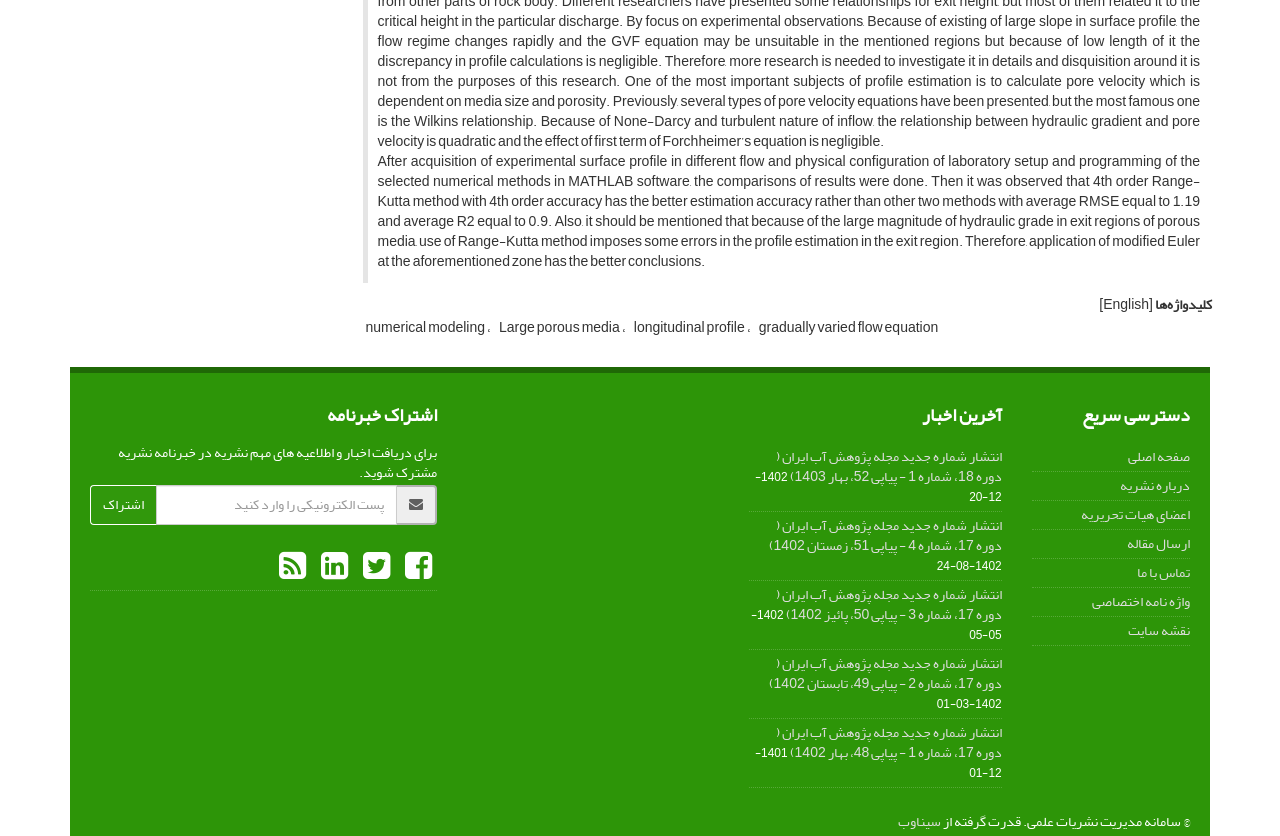Determine the bounding box for the HTML element described here: "واژه نامه اختصاصی". The coordinates should be given as [left, top, right, bottom] with each number being a float between 0 and 1.

[0.853, 0.704, 0.93, 0.736]